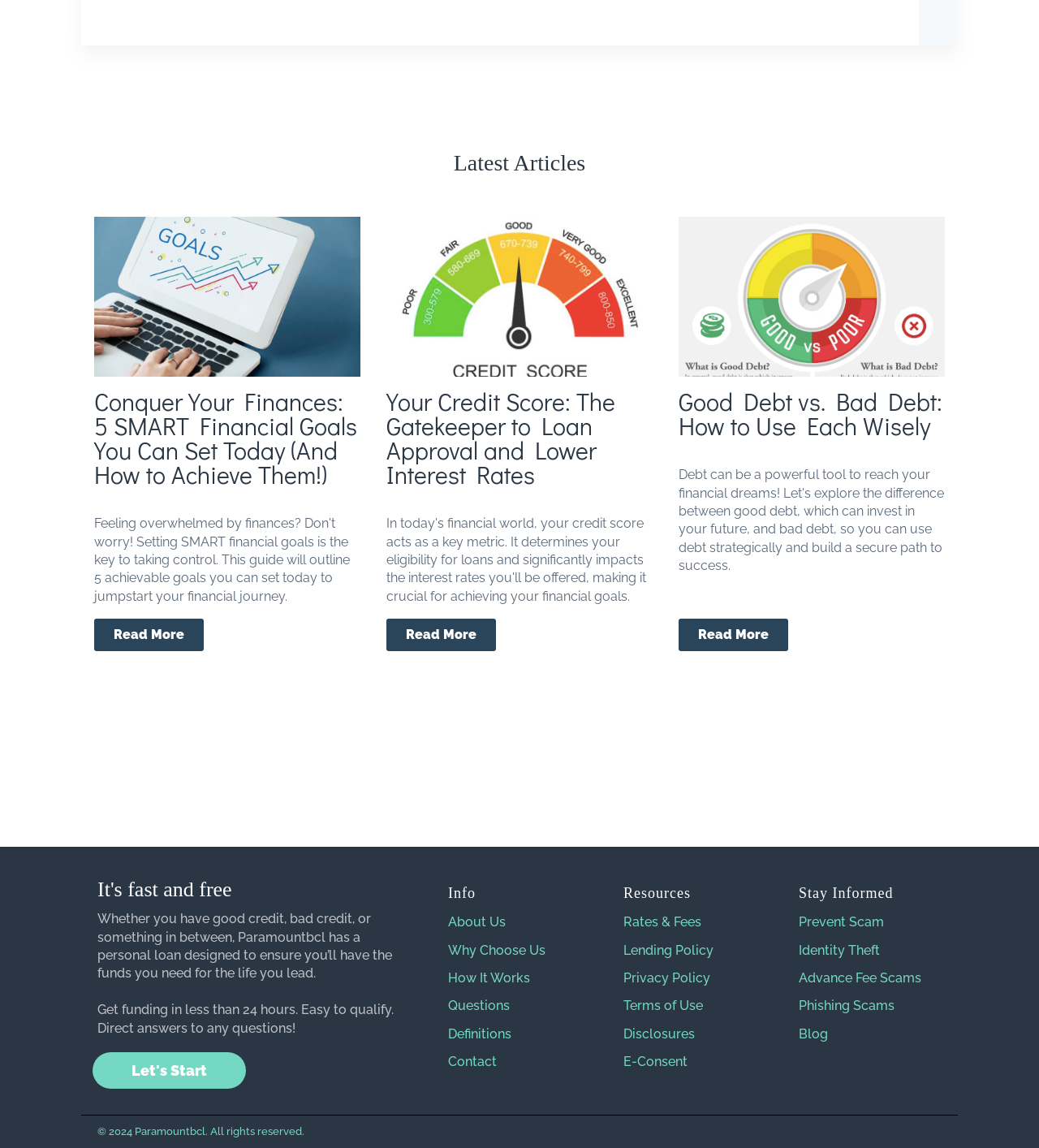Please find the bounding box coordinates of the clickable region needed to complete the following instruction: "Get funding in less than 24 hours". The bounding box coordinates must consist of four float numbers between 0 and 1, i.e., [left, top, right, bottom].

[0.089, 0.916, 0.237, 0.949]